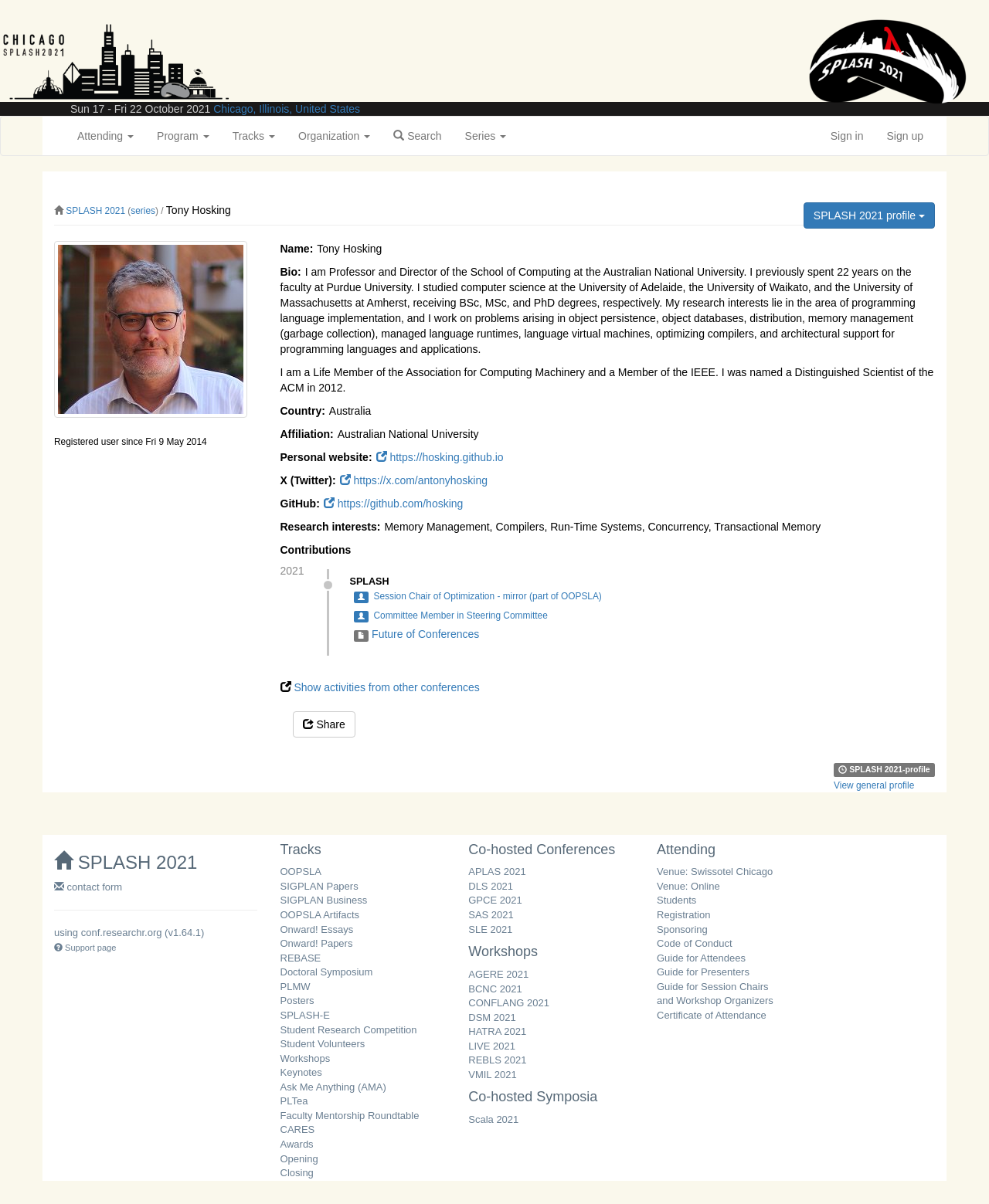What is the date of SPLASH 2021?
Based on the image, answer the question with as much detail as possible.

I found the date of SPLASH 2021 by looking at the StaticText element with the text 'Sun 17 - Fri 22 October 2021' which is located at the top of the webpage.